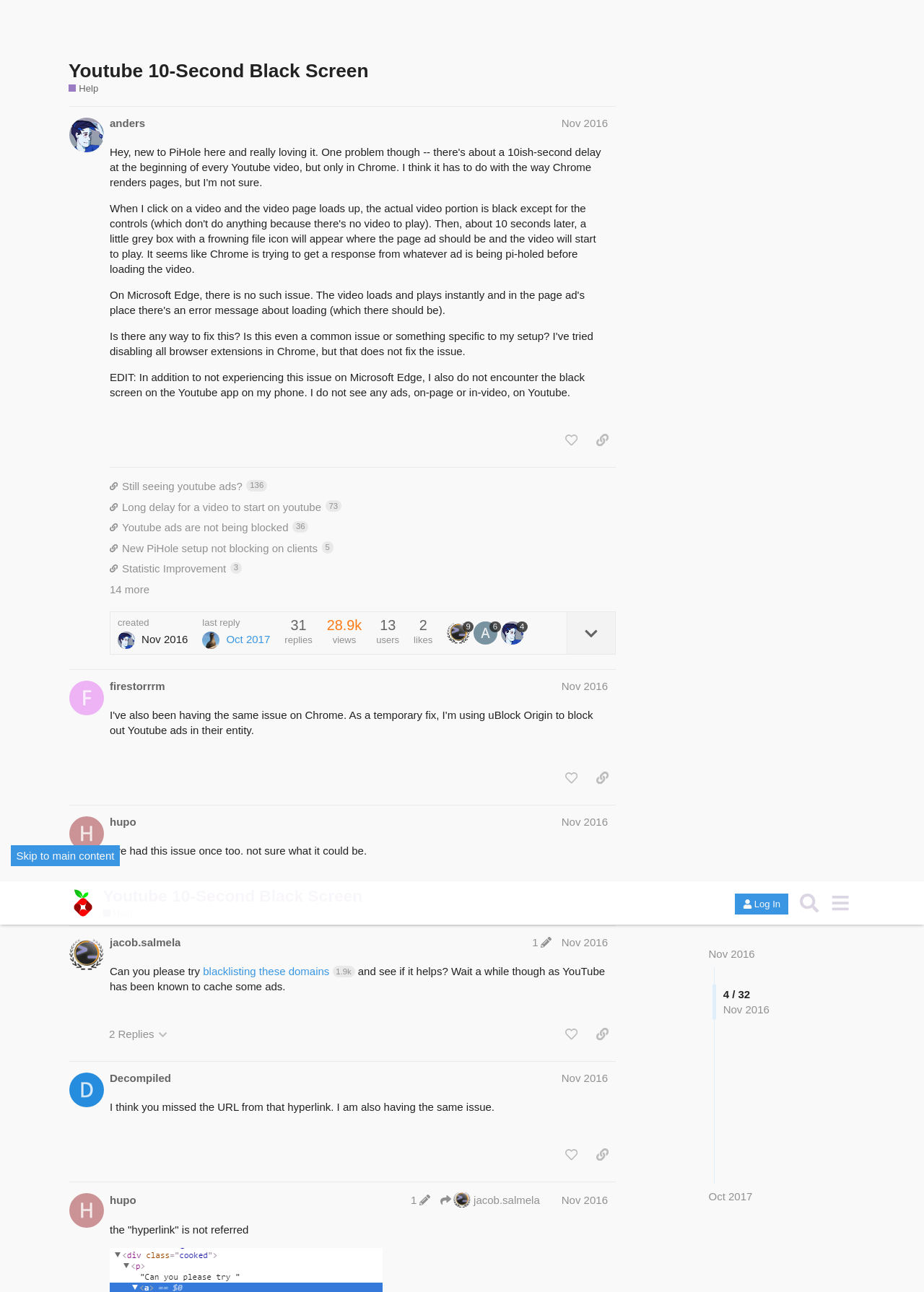Determine the bounding box coordinates of the clickable element to complete this instruction: "Like this post". Provide the coordinates in the format of four float numbers between 0 and 1, [left, top, right, bottom].

[0.604, 0.004, 0.633, 0.023]